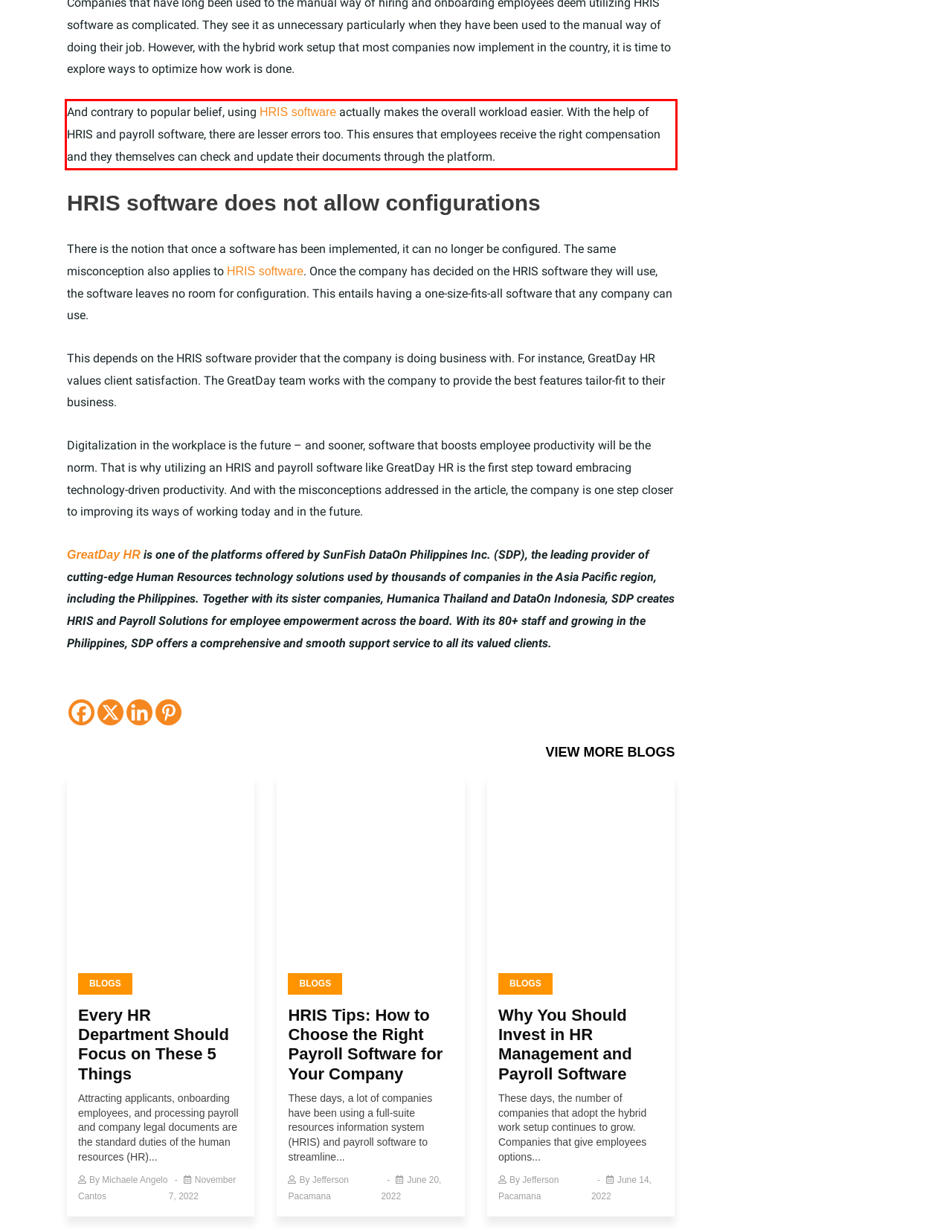Using the provided webpage screenshot, recognize the text content in the area marked by the red bounding box.

And contrary to popular belief, using HRIS software actually makes the overall workload easier. With the help of HRIS and payroll software, there are lesser errors too. This ensures that employees receive the right compensation and they themselves can check and update their documents through the platform.